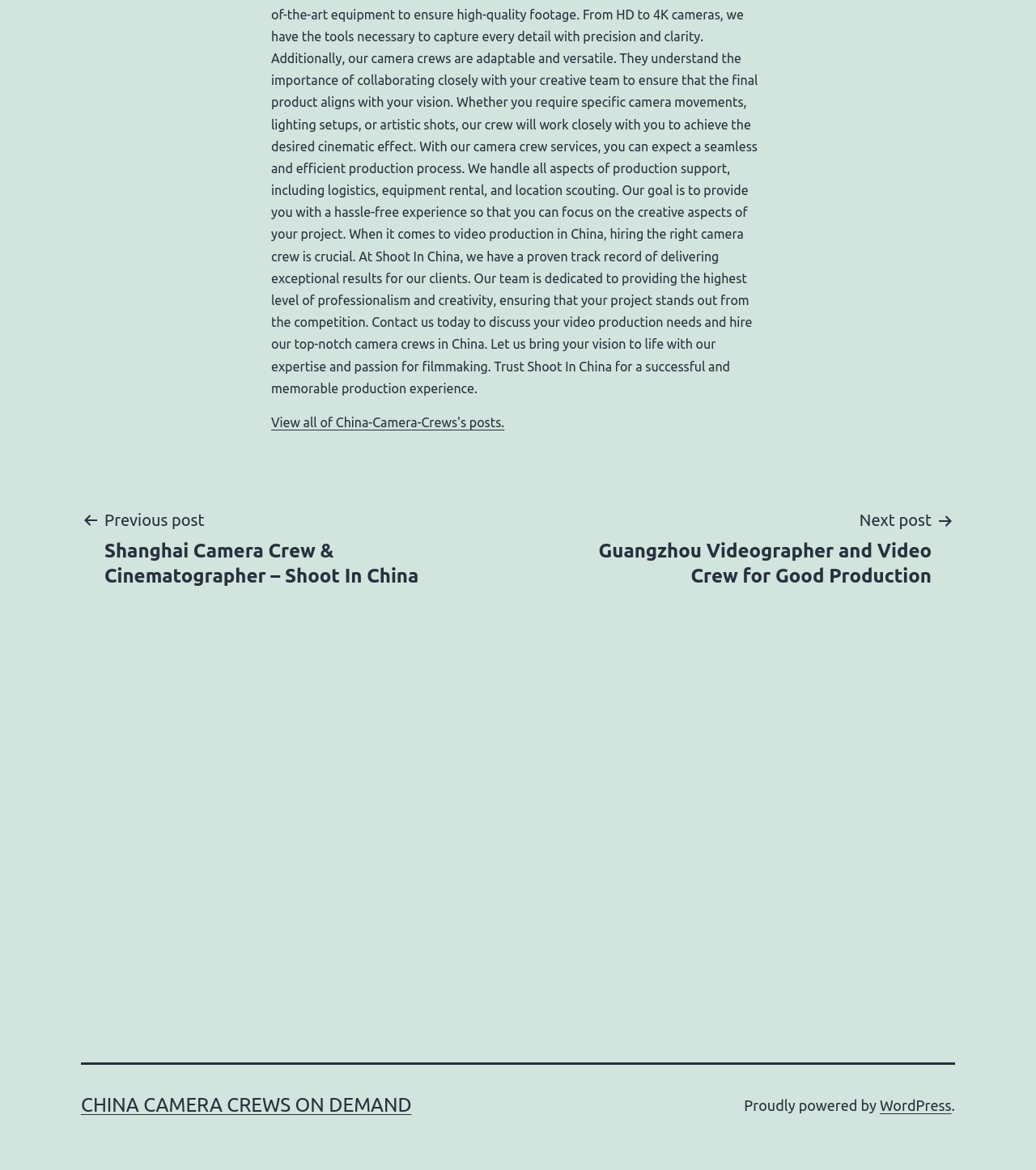Answer succinctly with a single word or phrase:
What is the previous post about?

Shanghai Camera Crew